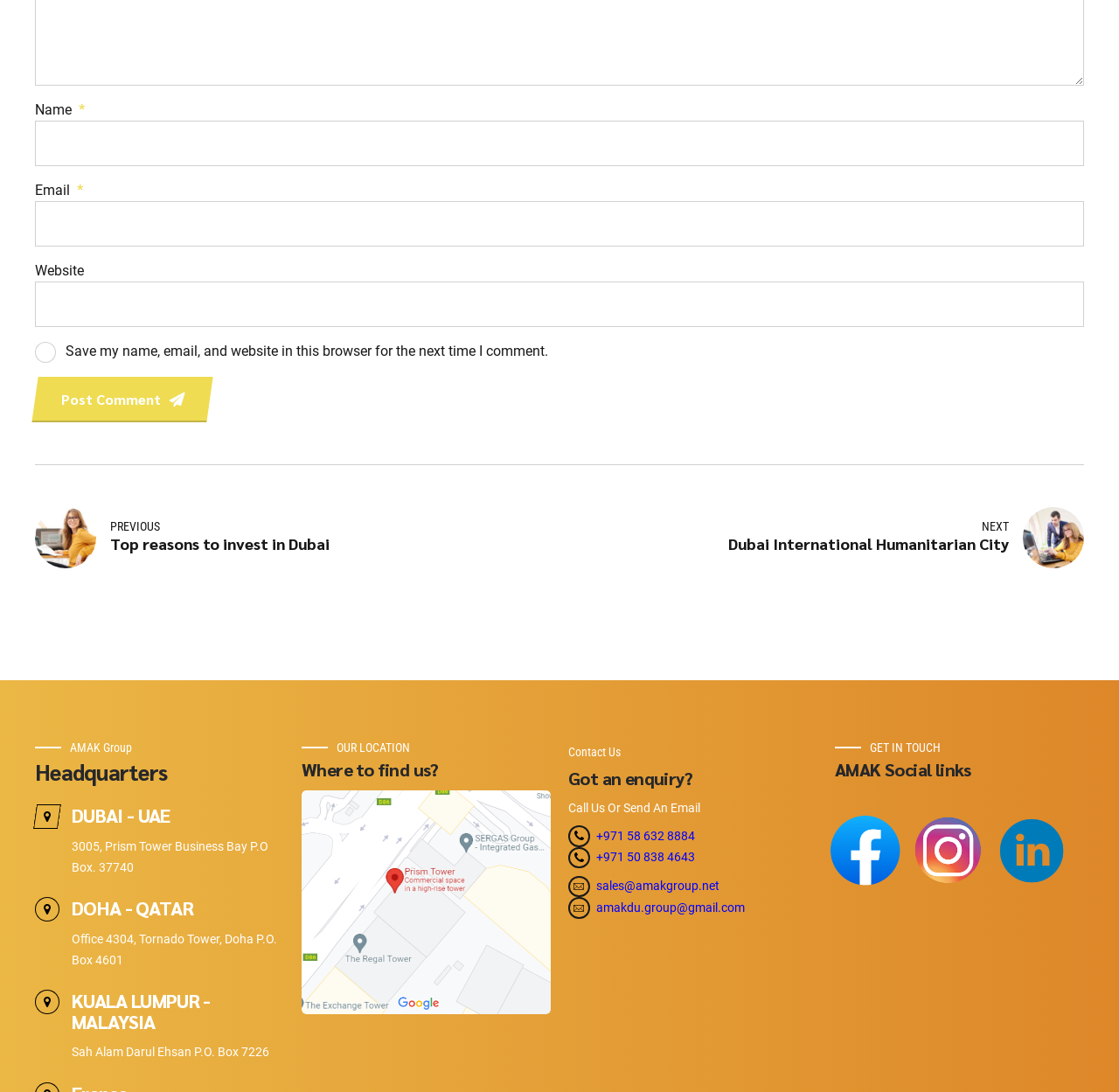What is the company's name?
Please answer the question as detailed as possible.

The company's name can be found in the heading 'AMAK Group Headquarters' at the top of the webpage.